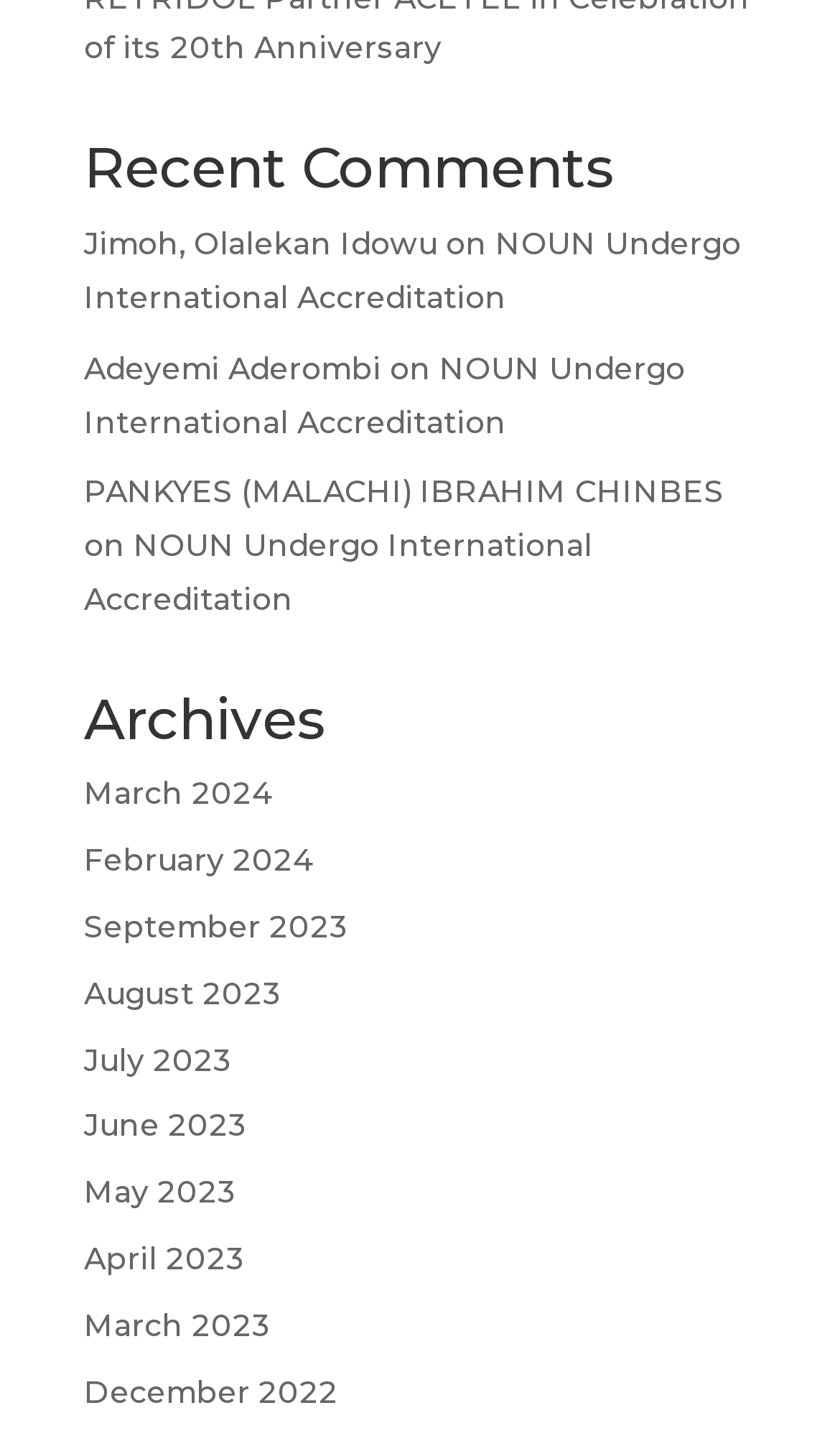Identify the bounding box coordinates of the specific part of the webpage to click to complete this instruction: "go to NOUN Undergo International Accreditation".

[0.1, 0.156, 0.882, 0.22]